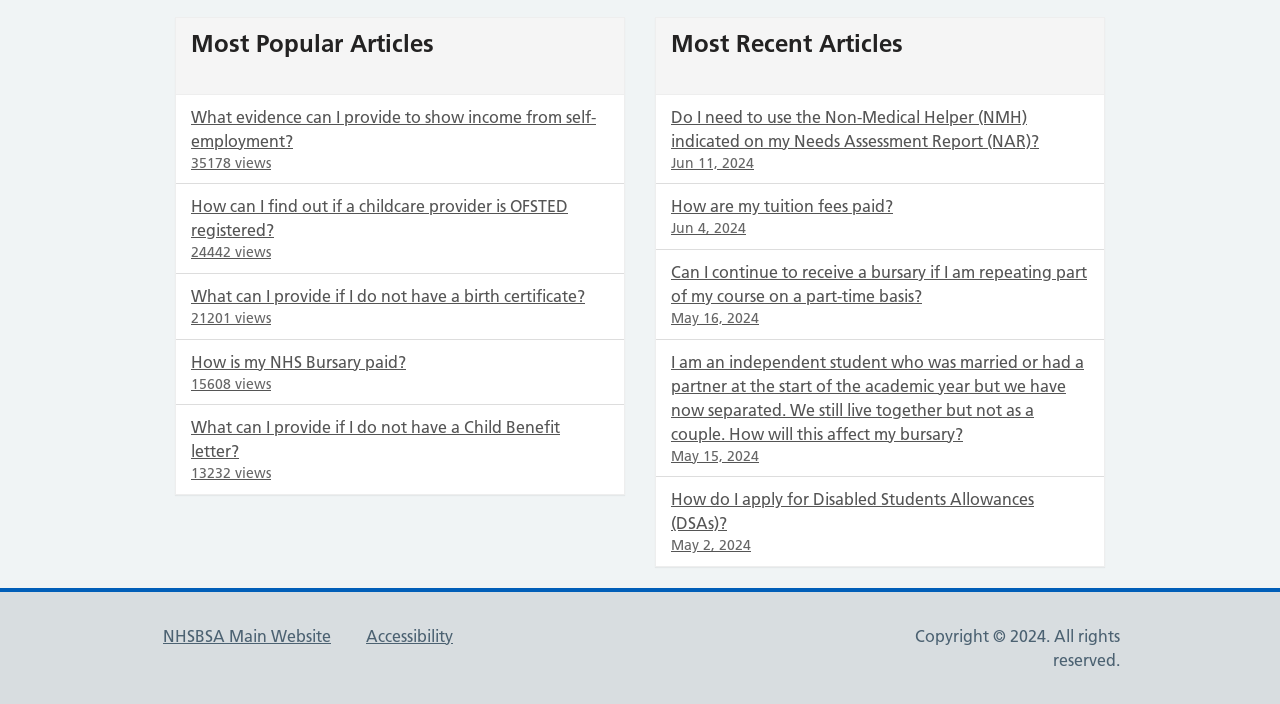Determine the bounding box coordinates for the clickable element required to fulfill the instruction: "Check the calendar for June 2024". Provide the coordinates as four float numbers between 0 and 1, i.e., [left, top, right, bottom].

None